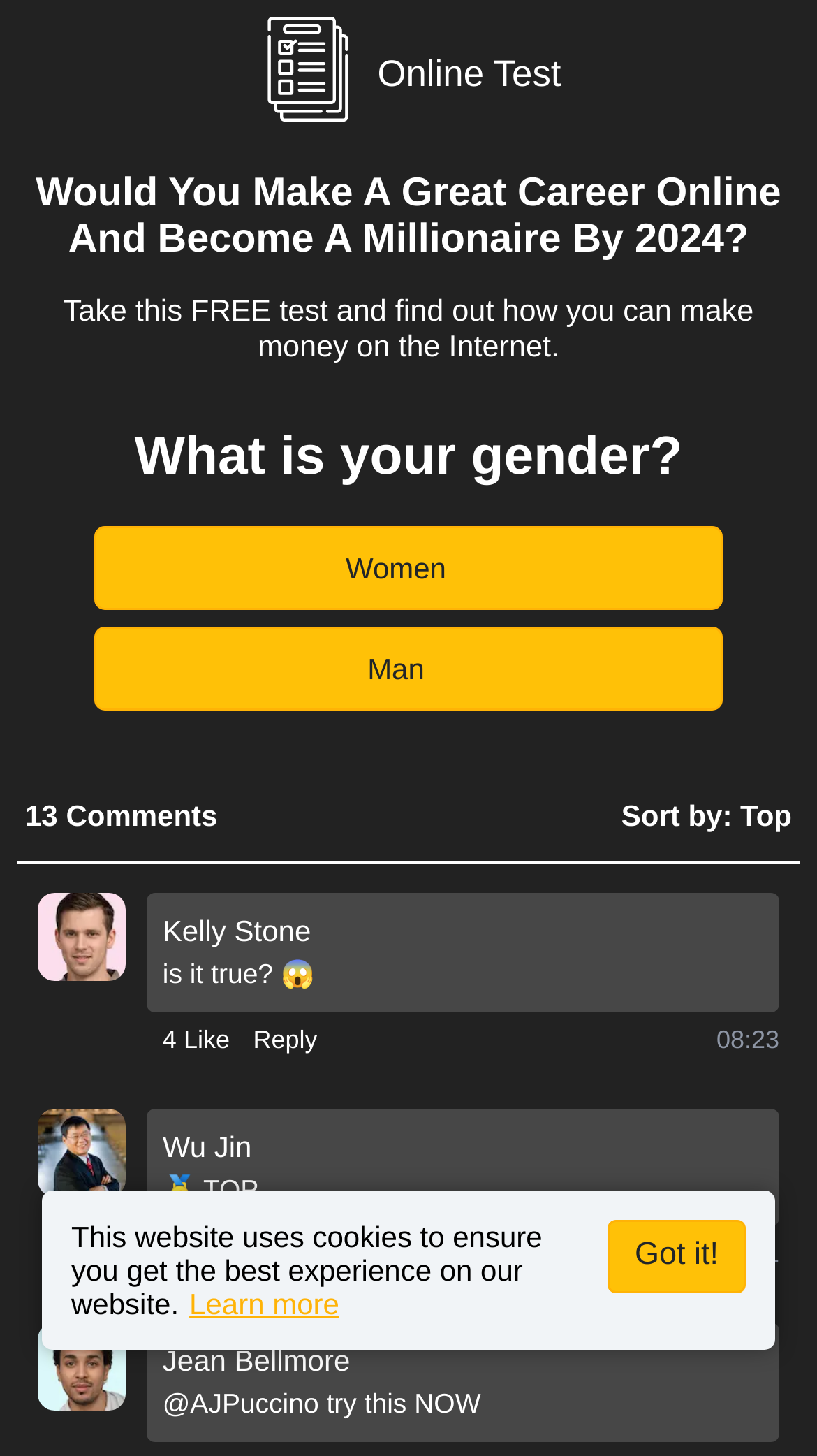Please identify the bounding box coordinates of the clickable region that I should interact with to perform the following instruction: "Click the 'Reply' button". The coordinates should be expressed as four float numbers between 0 and 1, i.e., [left, top, right, bottom].

[0.31, 0.7, 0.389, 0.726]